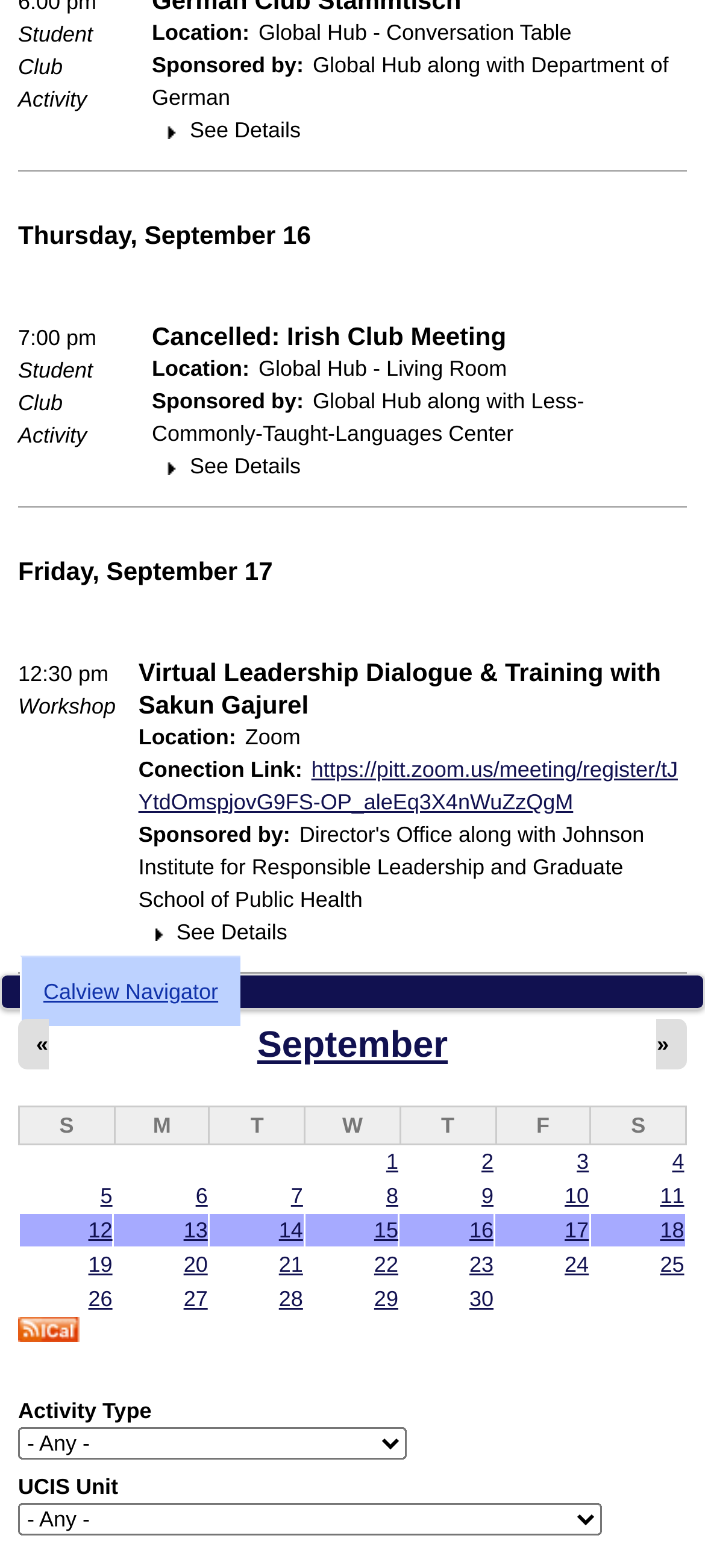What is the time of the Virtual Leadership Dialogue & Training?
Based on the image, give a concise answer in the form of a single word or short phrase.

12:30 pm